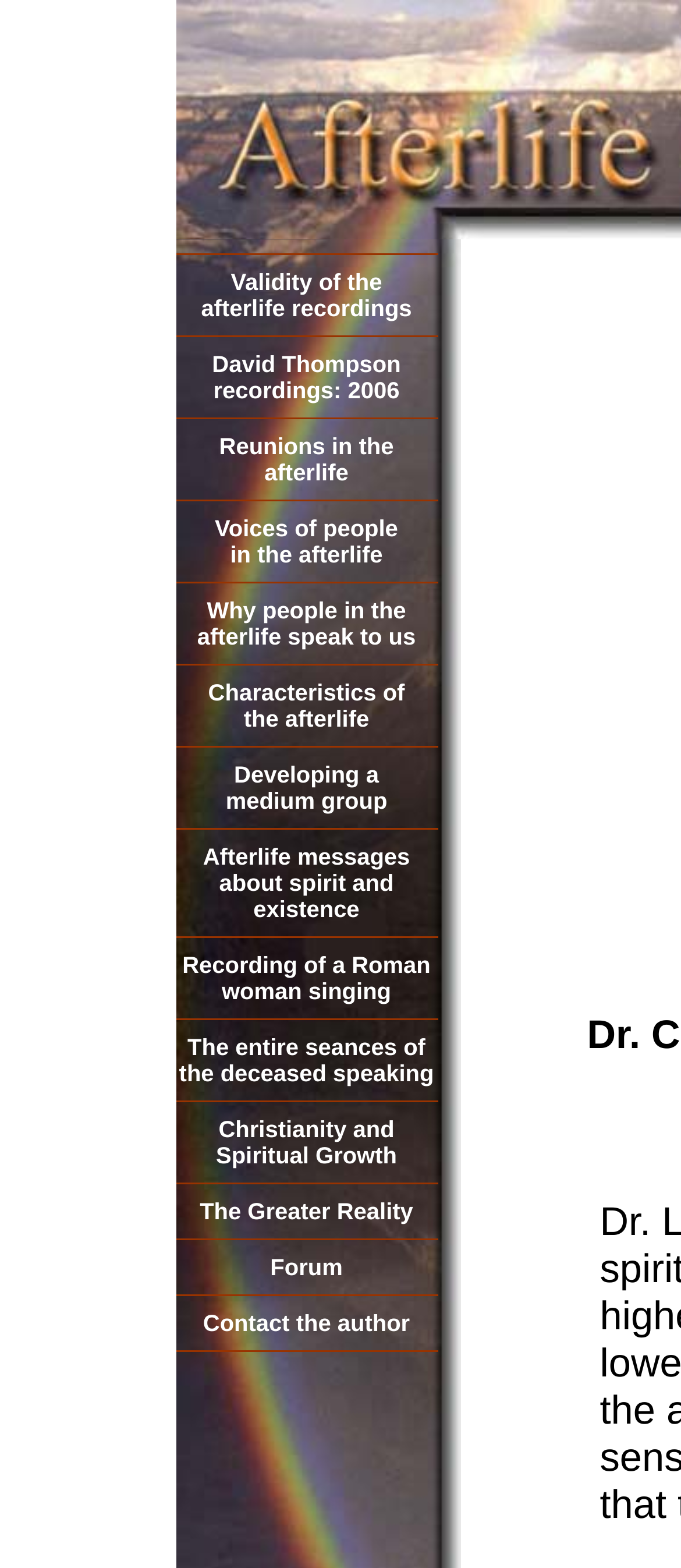Provide a brief response using a word or short phrase to this question:
What is the topic of the first table?

Validity of the afterlife recordings